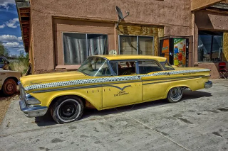Please give a one-word or short phrase response to the following question: 
What is the weather like in the scene?

Sunny